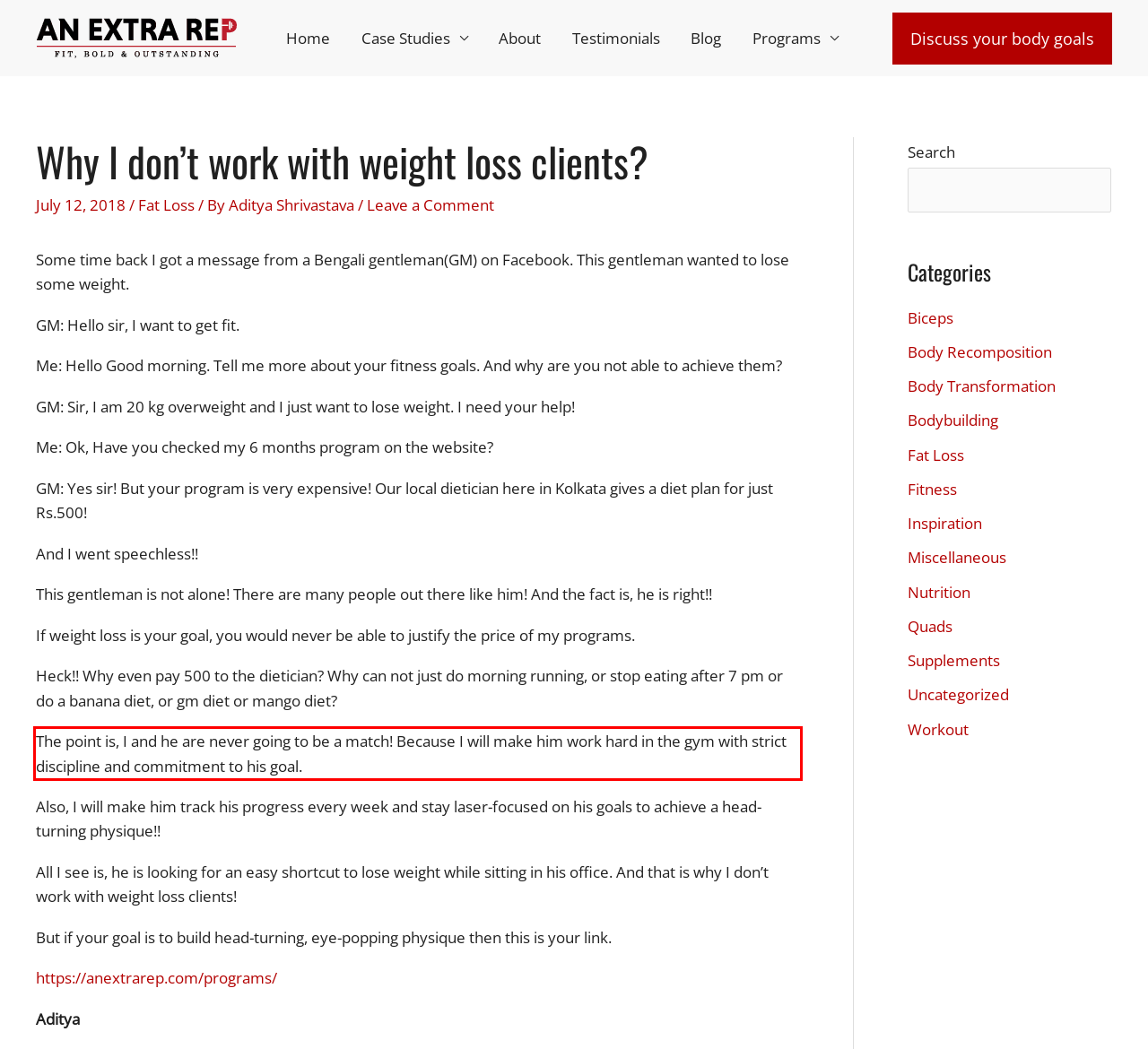Identify the text within the red bounding box on the webpage screenshot and generate the extracted text content.

The point is, I and he are never going to be a match! Because I will make him work hard in the gym with strict discipline and commitment to his goal.